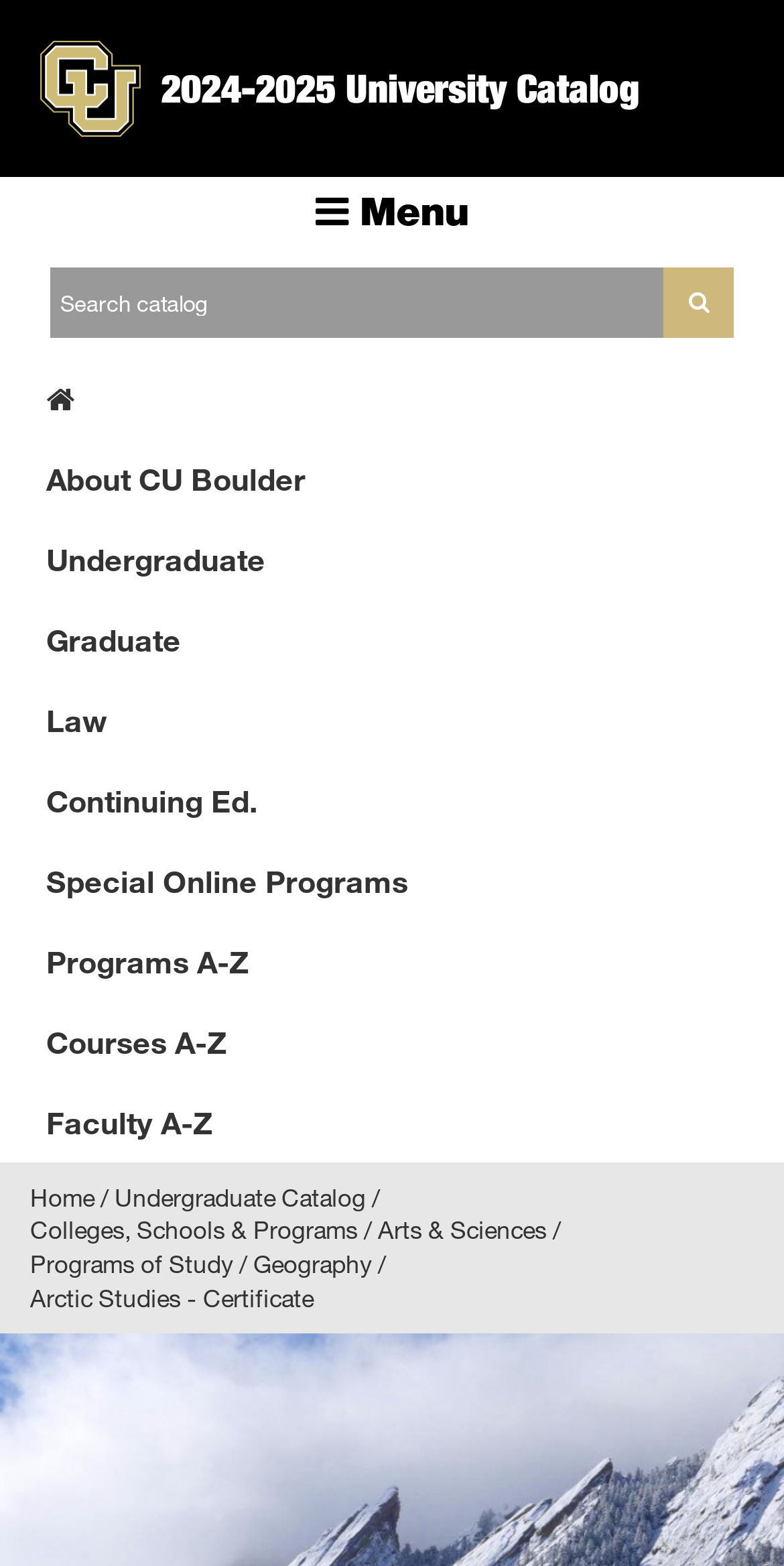Identify the bounding box of the HTML element described here: "Special Online Programs". Provide the coordinates as four float numbers between 0 and 1: [left, top, right, bottom].

[0.038, 0.536, 0.962, 0.588]